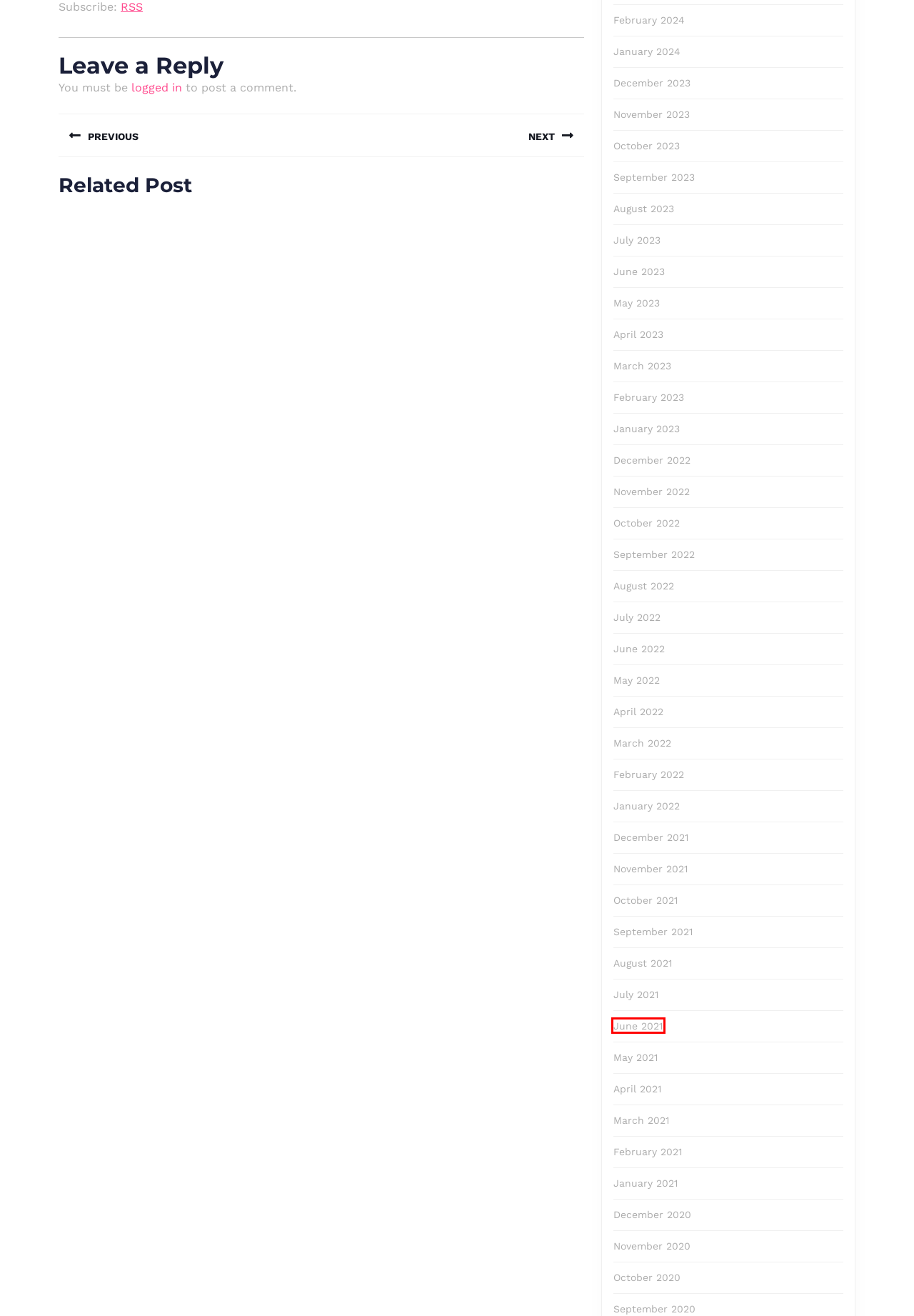Examine the screenshot of a webpage featuring a red bounding box and identify the best matching webpage description for the new page that results from clicking the element within the box. Here are the options:
A. March 2022 – The Rack Radio Show
B. June 2021 – The Rack Radio Show
C. August 2021 – The Rack Radio Show
D. December 2020 – The Rack Radio Show
E. January 2023 – The Rack Radio Show
F. May 2022 – The Rack Radio Show
G. November 2022 – The Rack Radio Show
H. Log In ‹ The Rack Radio Show — WordPress

B